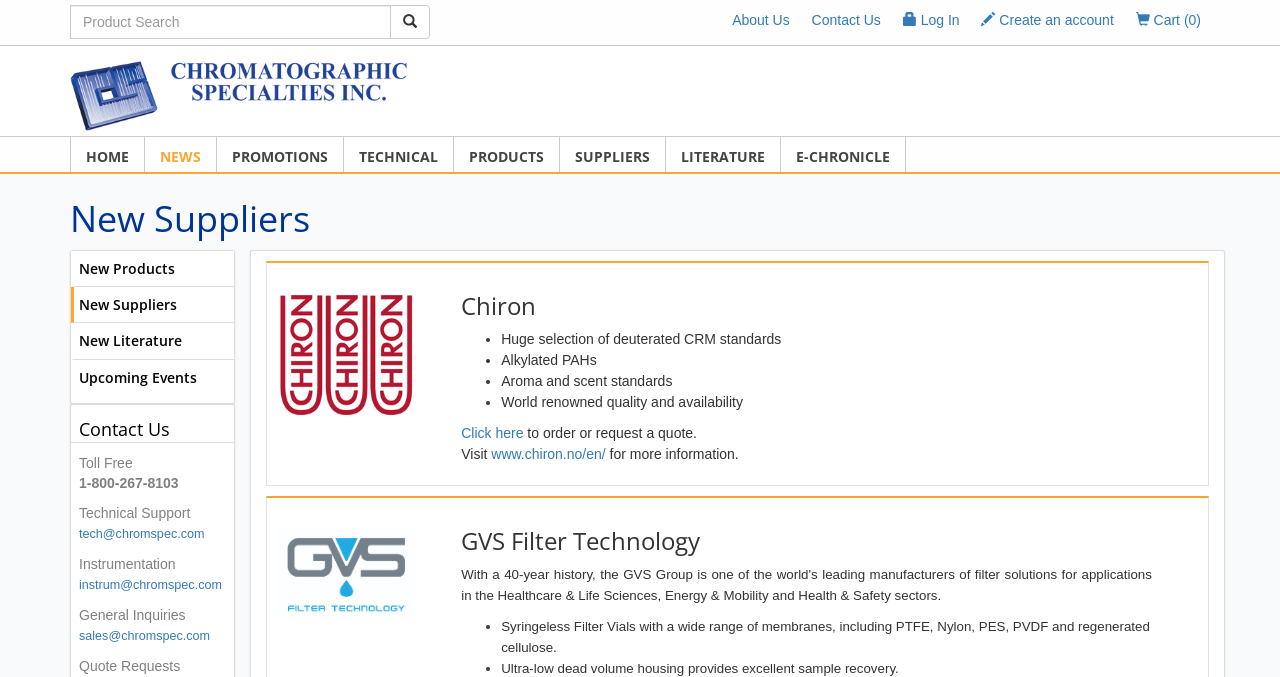Determine the bounding box coordinates of the UI element described below. Use the format (top-left x, top-left y, bottom-right x, bottom-right y) with floating point numbers between 0 and 1: Home

[0.055, 0.202, 0.113, 0.254]